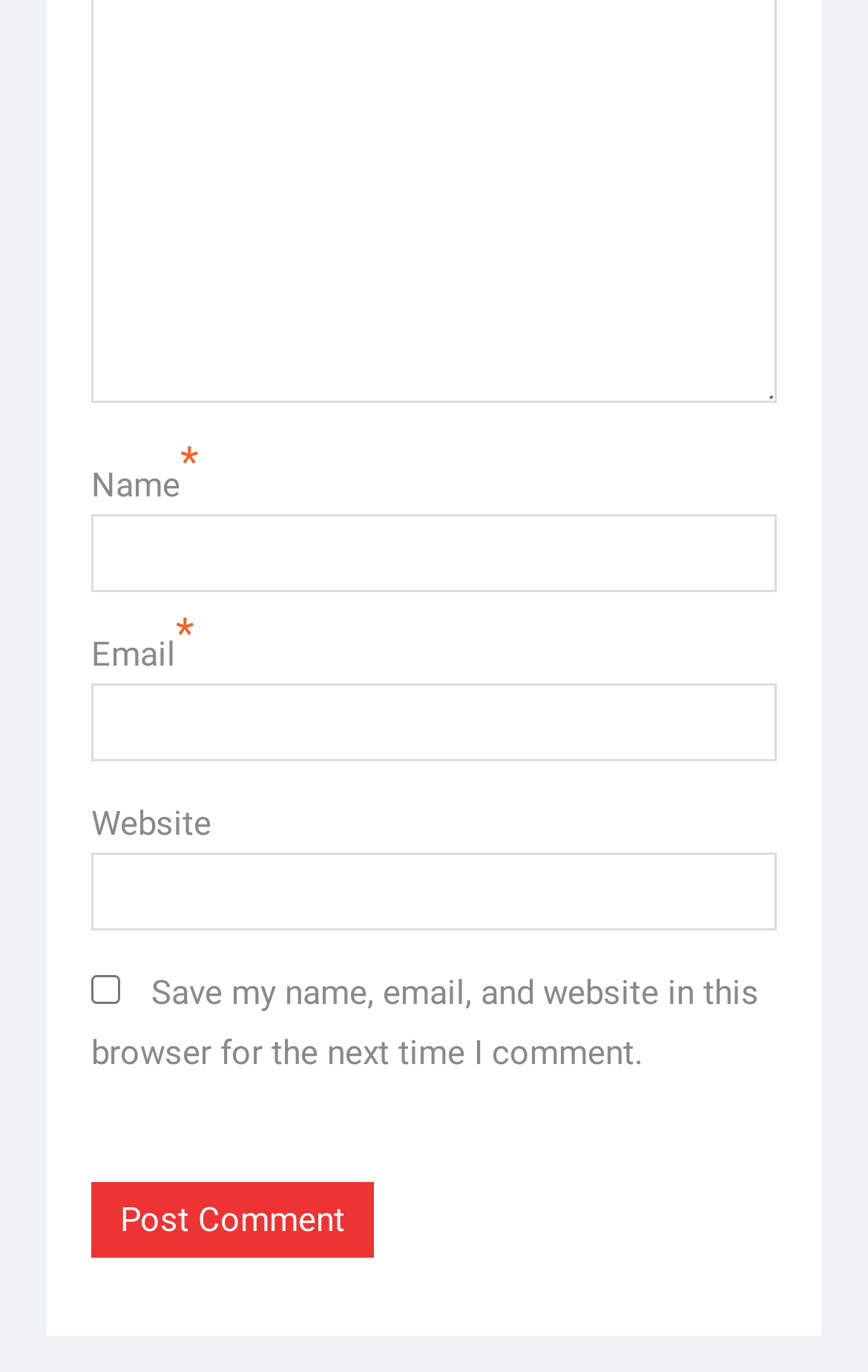Answer the following in one word or a short phrase: 
How many text boxes are there in the form?

3